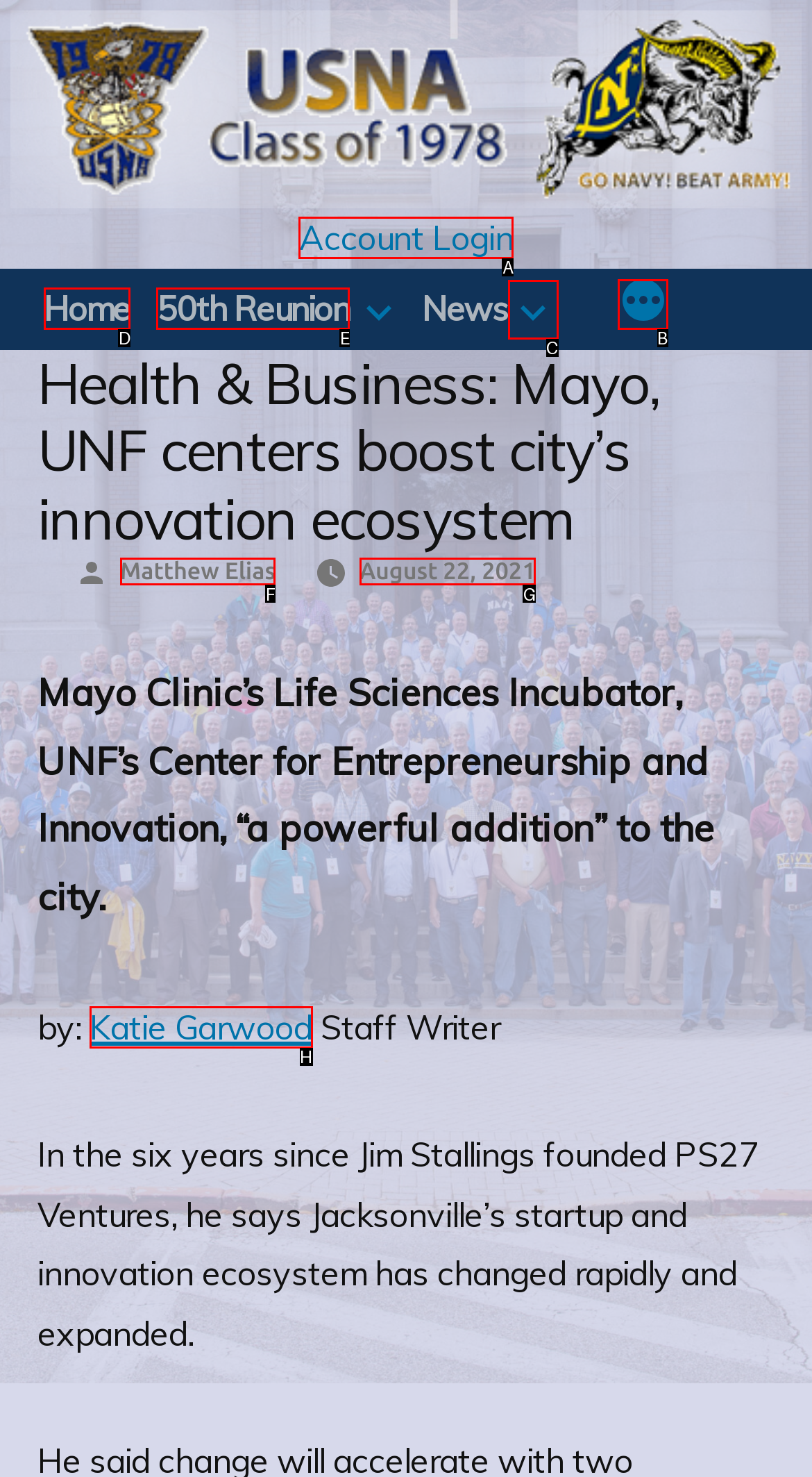What letter corresponds to the UI element described here: Matthew Elias
Reply with the letter from the options provided.

F